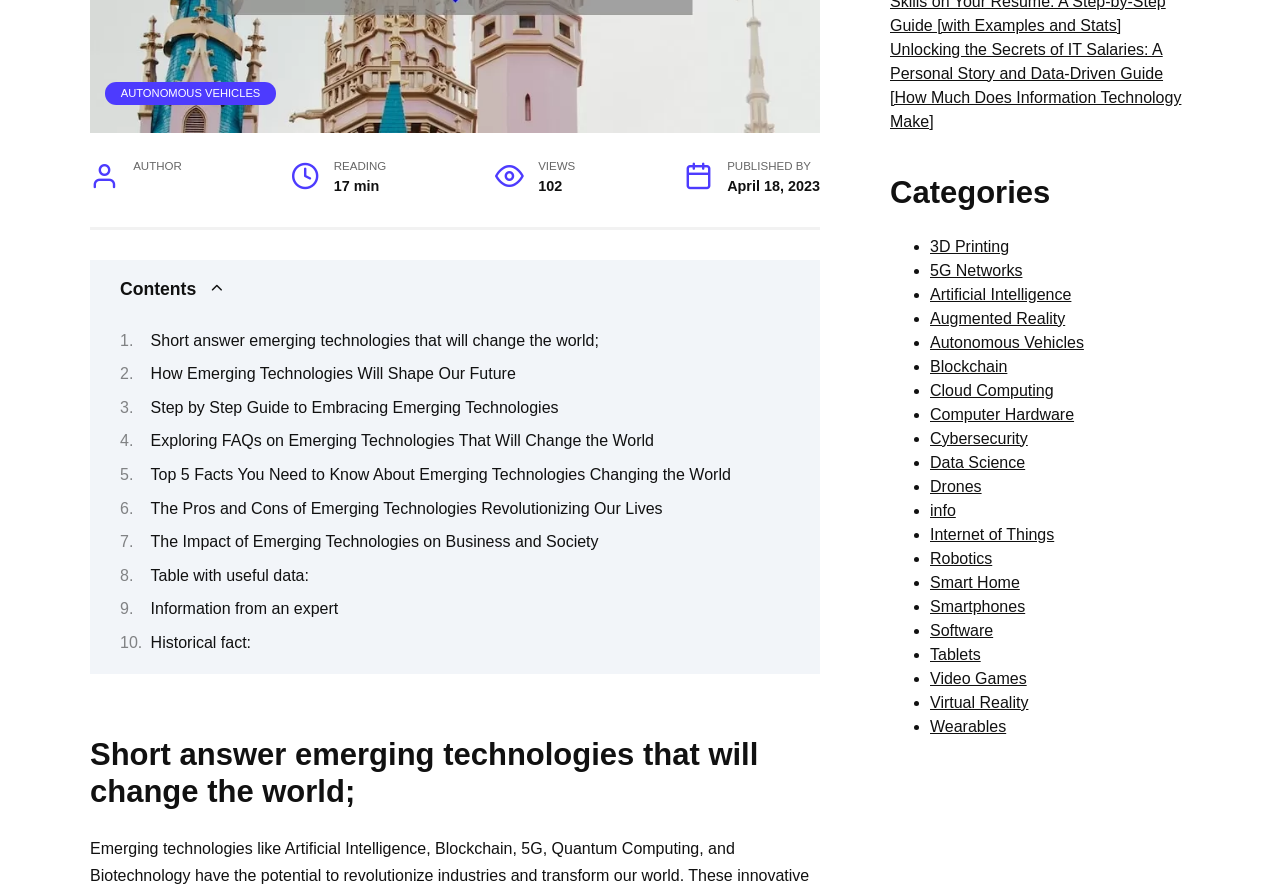Locate the bounding box of the user interface element based on this description: "Robotics".

[0.727, 0.615, 0.775, 0.634]